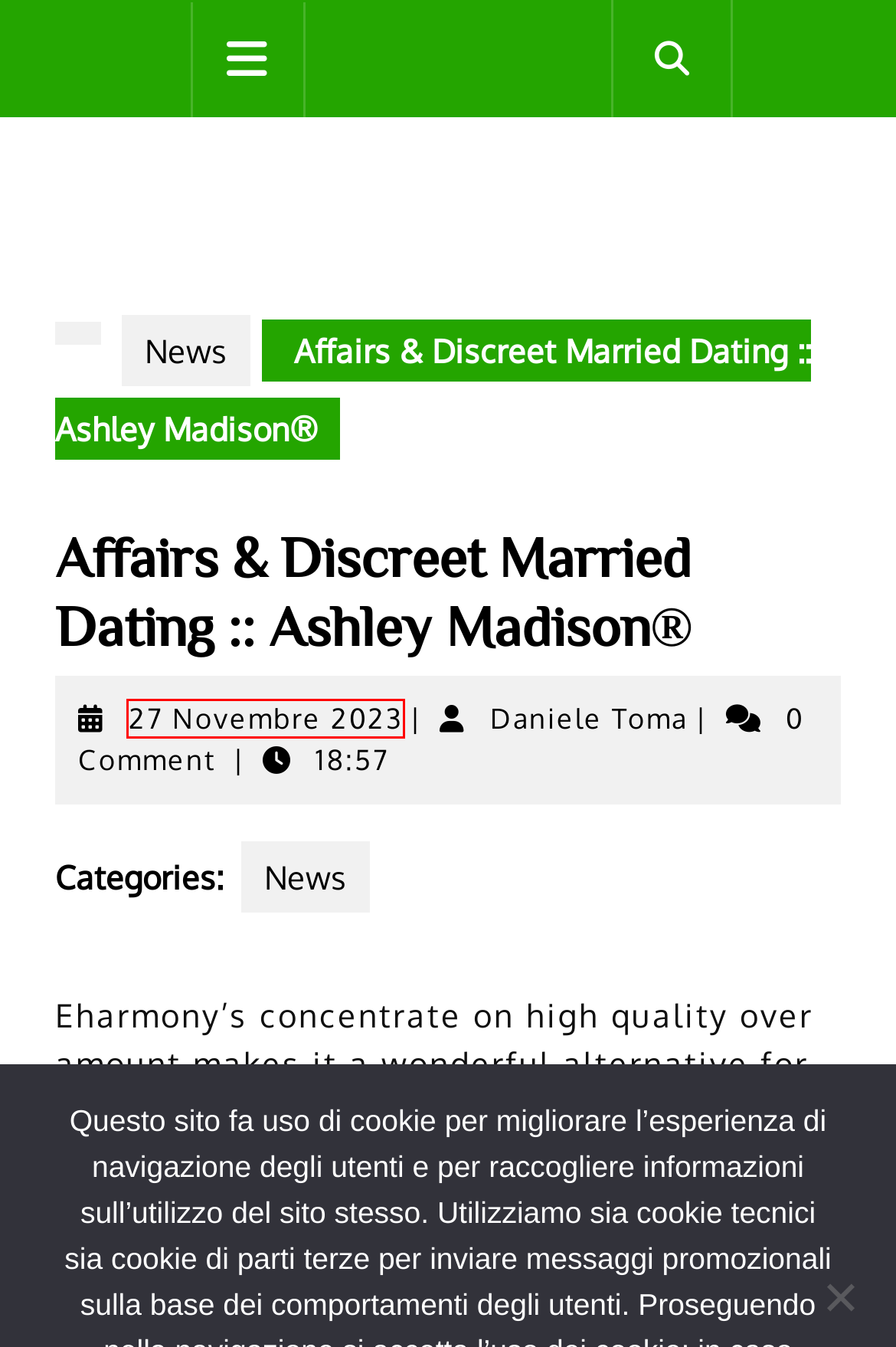Given a webpage screenshot with a red bounding box around a particular element, identify the best description of the new webpage that will appear after clicking on the element inside the red bounding box. Here are the candidates:
A. Giardini e Terrazzi - Mostra Mercato Fiori Piante e complementi di arredo
B. News Archivi -
C. MostBet uygulaması: Türkiye'den oyuncular için android, iPhone 182 Archivi -
D. 27 Novembre 2023 -
E. Where To Find Korean Mail Order Brides Archivi -
F. Darmowe Spiny Bez Depozytu W Kasynie Vulkan Vegas 884 Archivi -
G. russian brides Archivi -
H. Exploring No-Hassle Advice For Tynker -

D